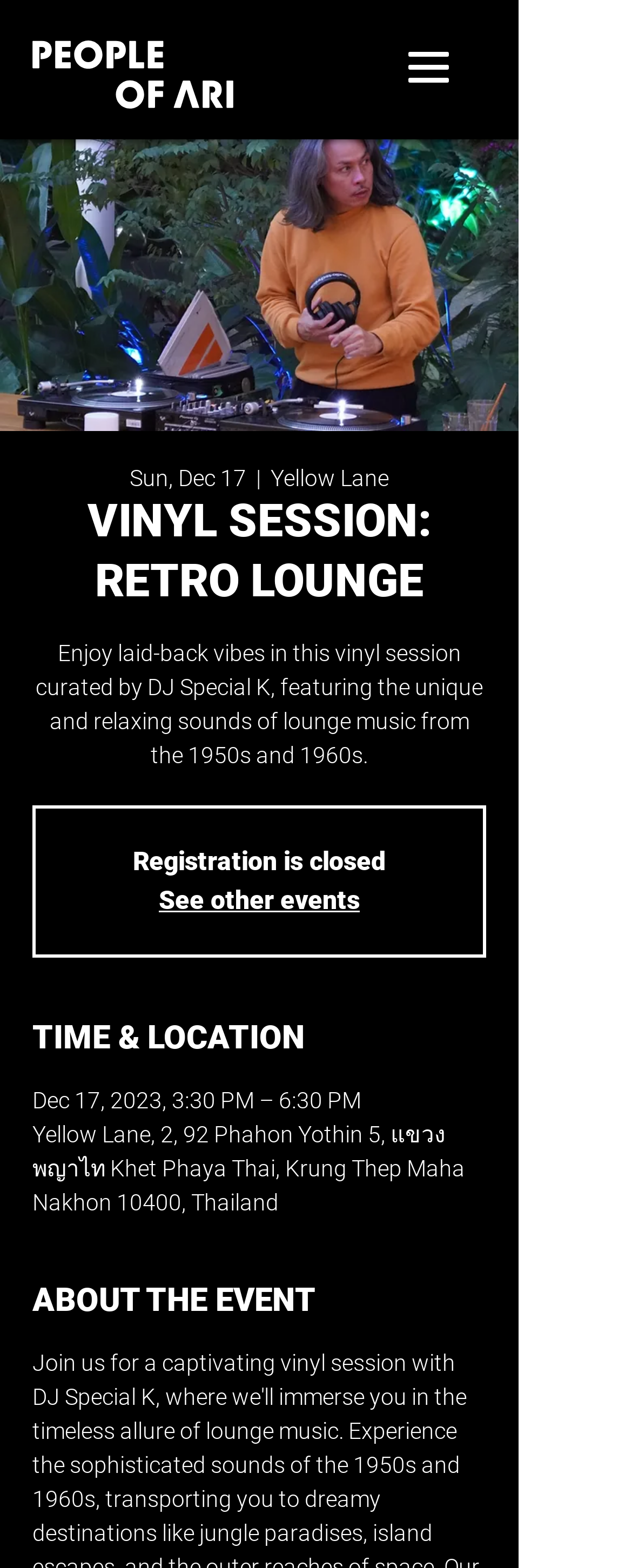What is the location of the event?
Refer to the image and provide a detailed answer to the question.

I found the answer by looking at the 'TIME & LOCATION' section, which provides the location of the event as 'Yellow Lane, 2, 92 Phahon Yothin 5, แขวงพญาไท Khet Phaya Thai, Krung Thep Maha Nakhon 10400, Thailand'.